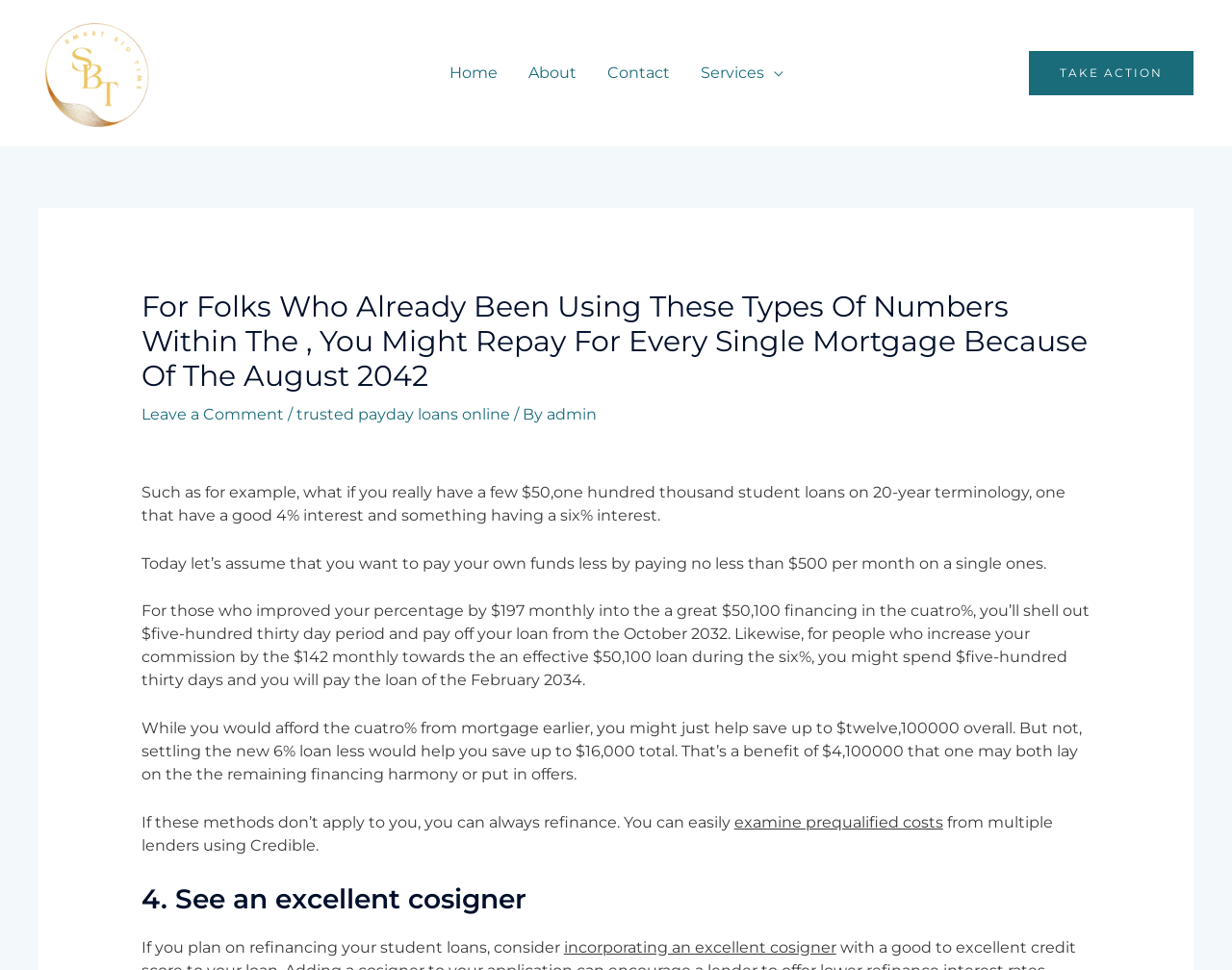Carefully examine the image and provide an in-depth answer to the question: What is the minimum monthly payment to pay off a $50,000 loan?

According to the text, if you want to pay your funds less by paying at least $500 per month on a single loan, you can pay off your loan earlier.